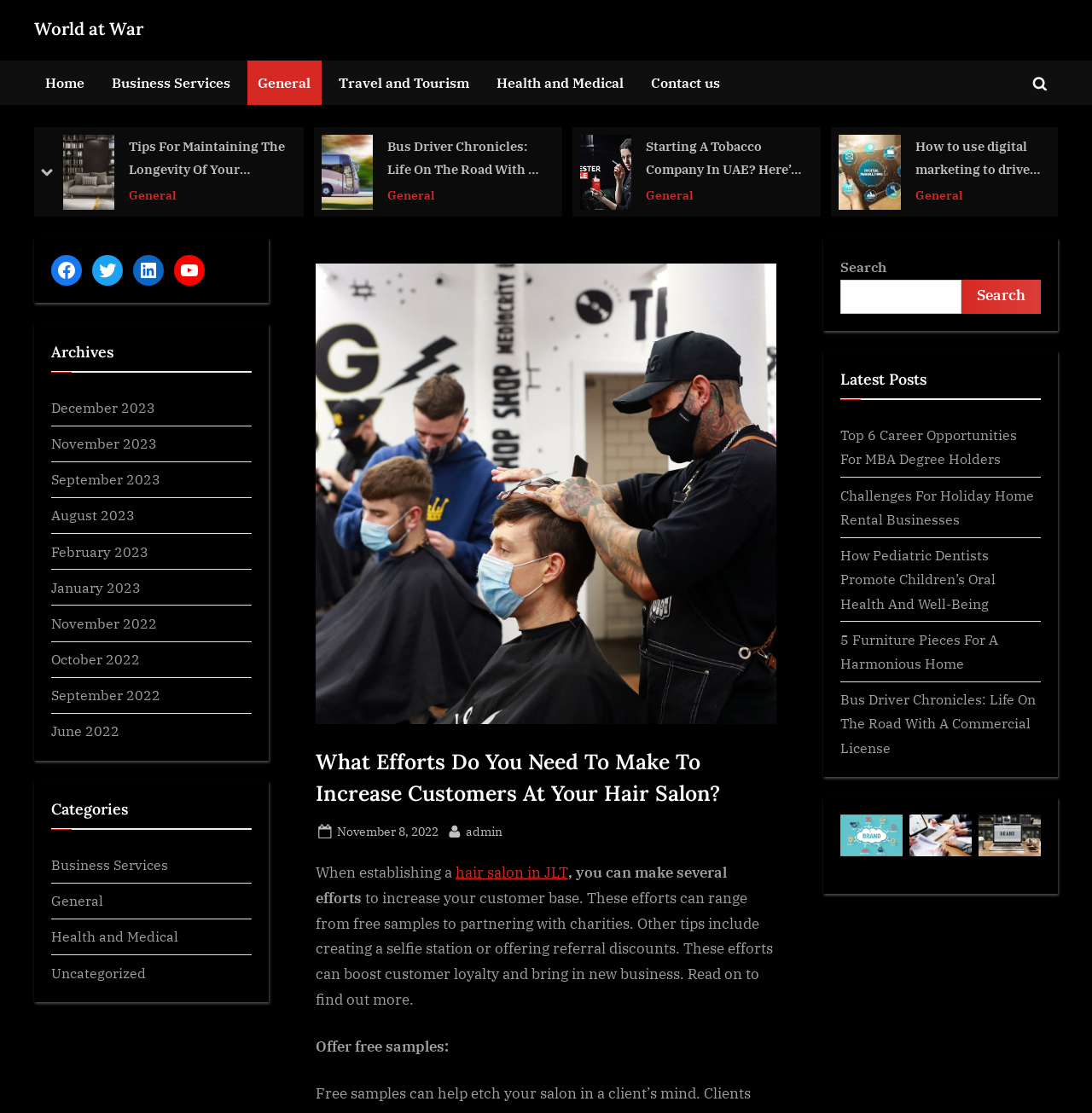Identify the bounding box coordinates of the clickable region to carry out the given instruction: "View the 'Business Services' category".

[0.047, 0.769, 0.154, 0.785]